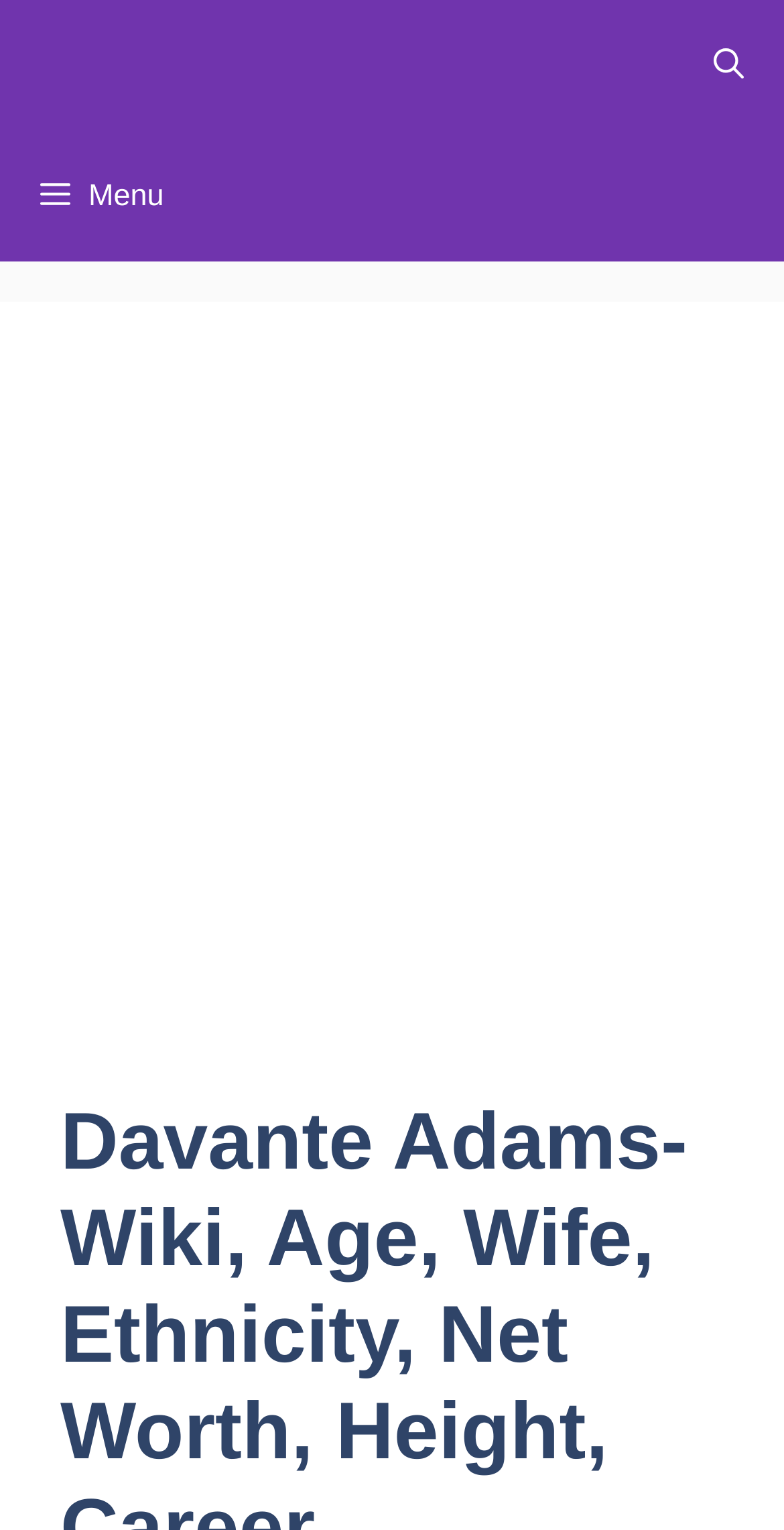Please locate and retrieve the main header text of the webpage.

Davante Adams- Wiki, Age, Wife, Ethnicity, Net Worth, Height, Career